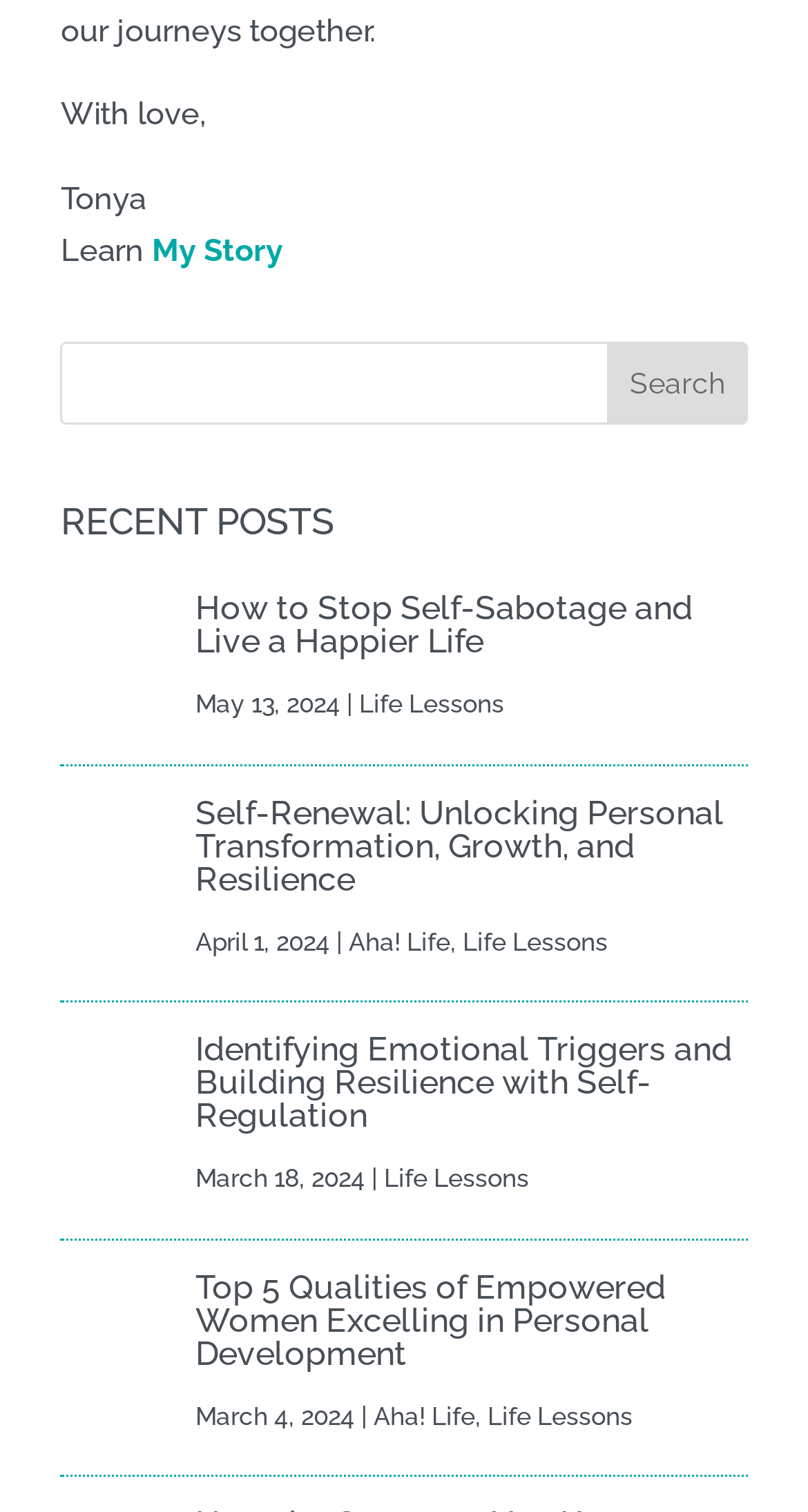How many categories are listed? Look at the image and give a one-word or short phrase answer.

3